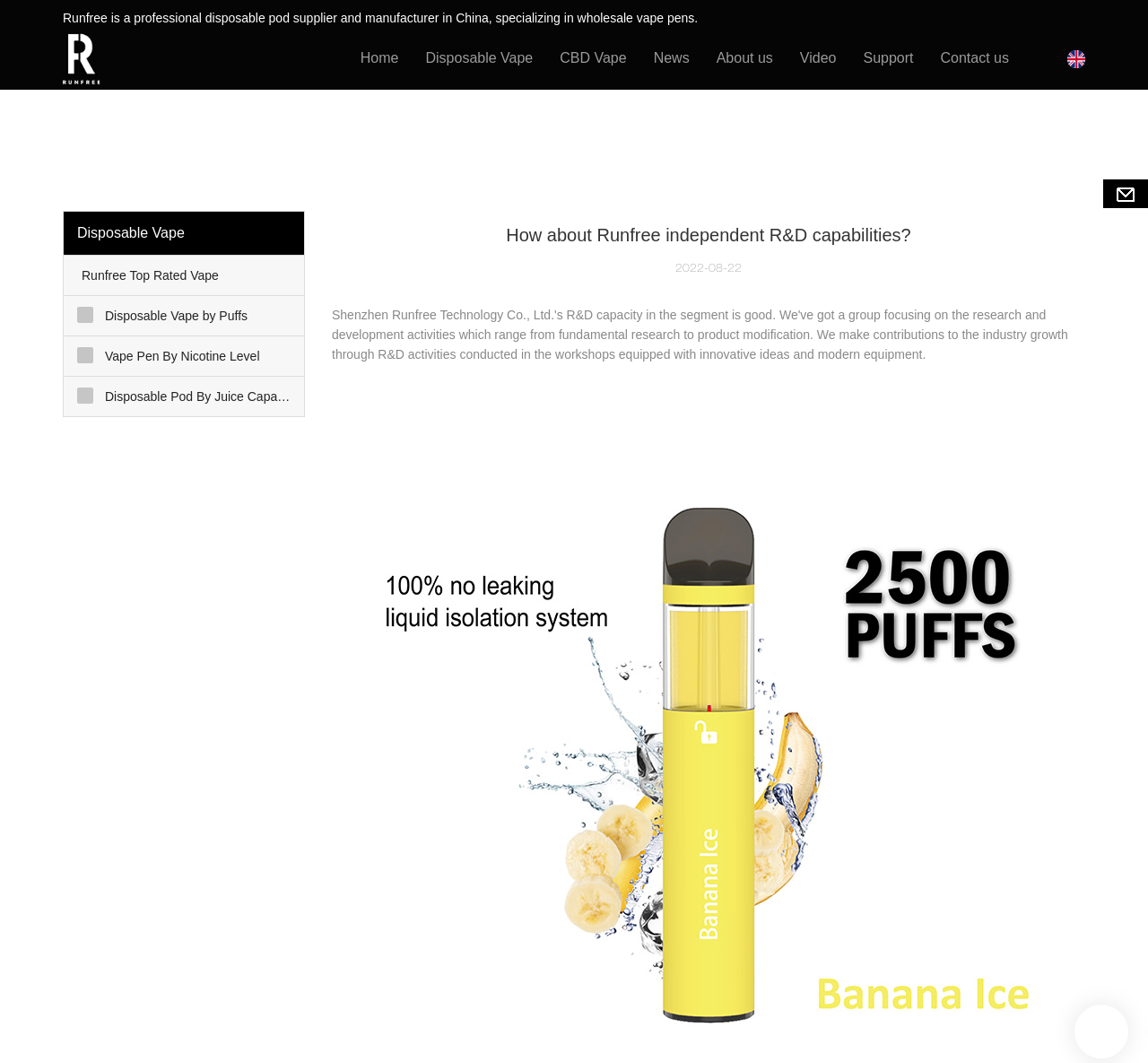How many types of disposable vapes are available?
Could you answer the question in a detailed manner, providing as much information as possible?

The webpage lists multiple types of disposable vapes, including '800 Puff Disposable Vape', '1500 Puff Disposable Vape', '3000 Puff Disposable Vape', and '7000 Puff Disposable Vape', indicating that there are multiple types of disposable vapes available.